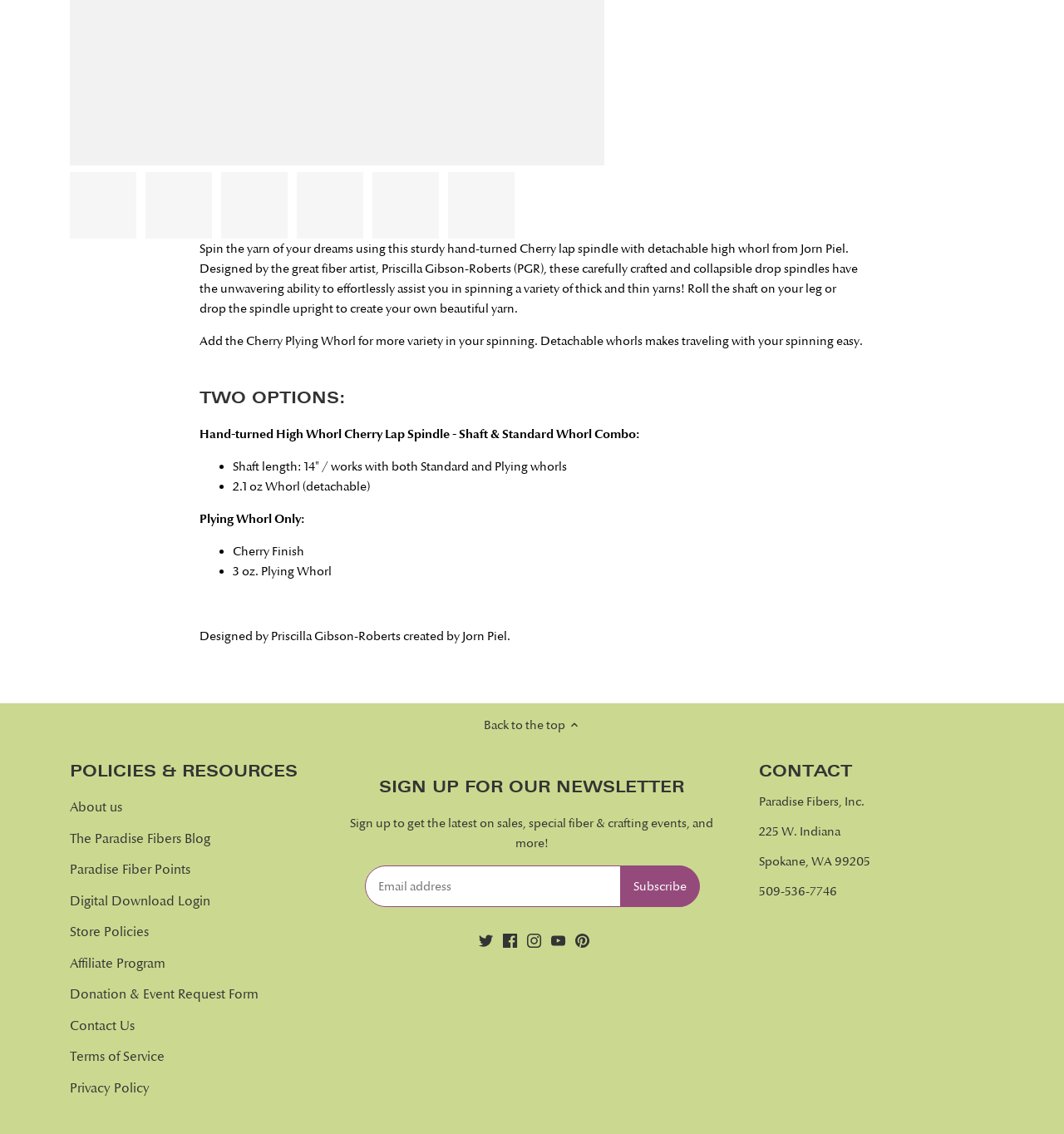Please locate the clickable area by providing the bounding box coordinates to follow this instruction: "Follow on Twitter".

[0.45, 0.821, 0.463, 0.837]